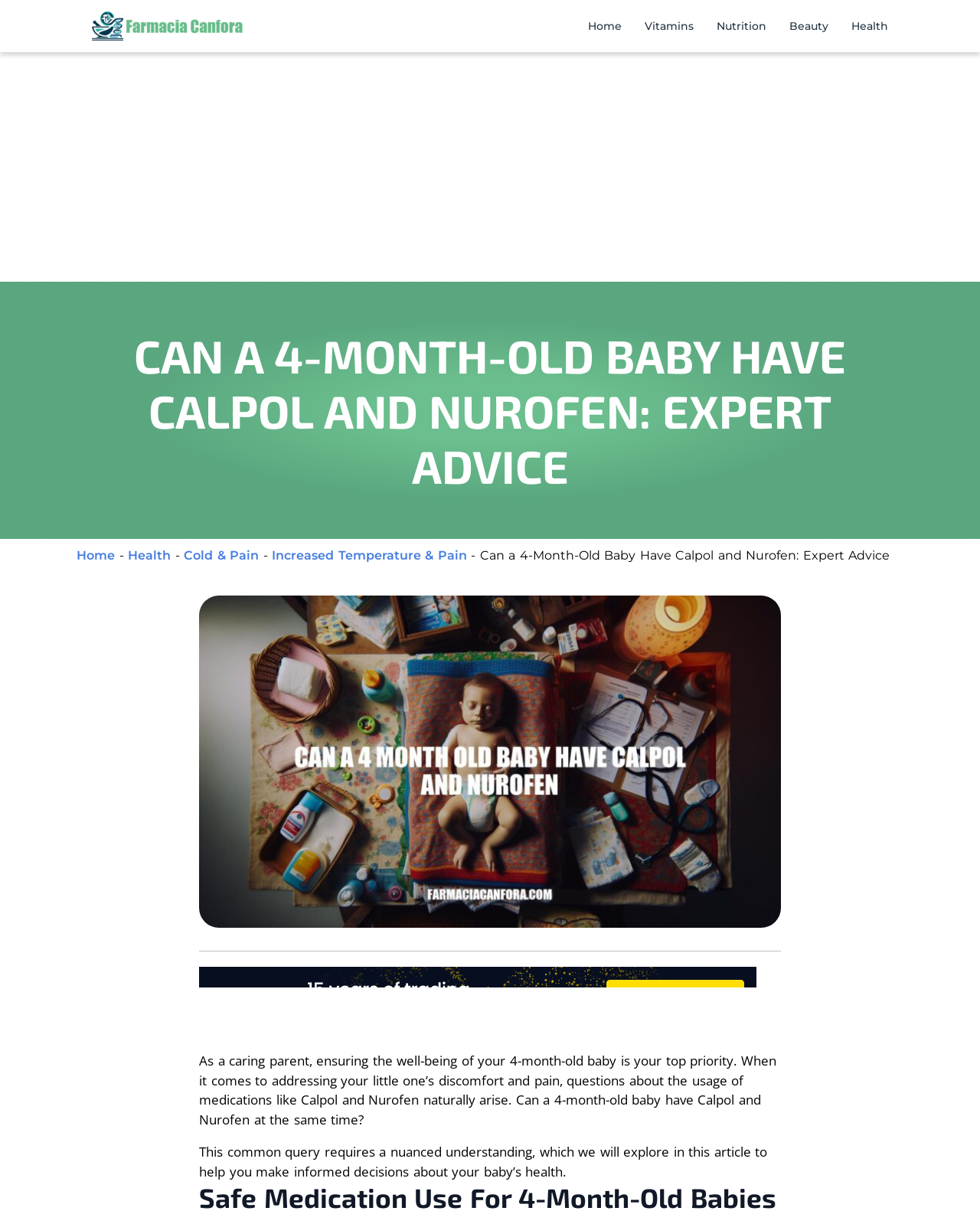Find the bounding box coordinates of the clickable area required to complete the following action: "Click the 'Cold & Pain' link in the breadcrumbs".

[0.188, 0.448, 0.264, 0.46]